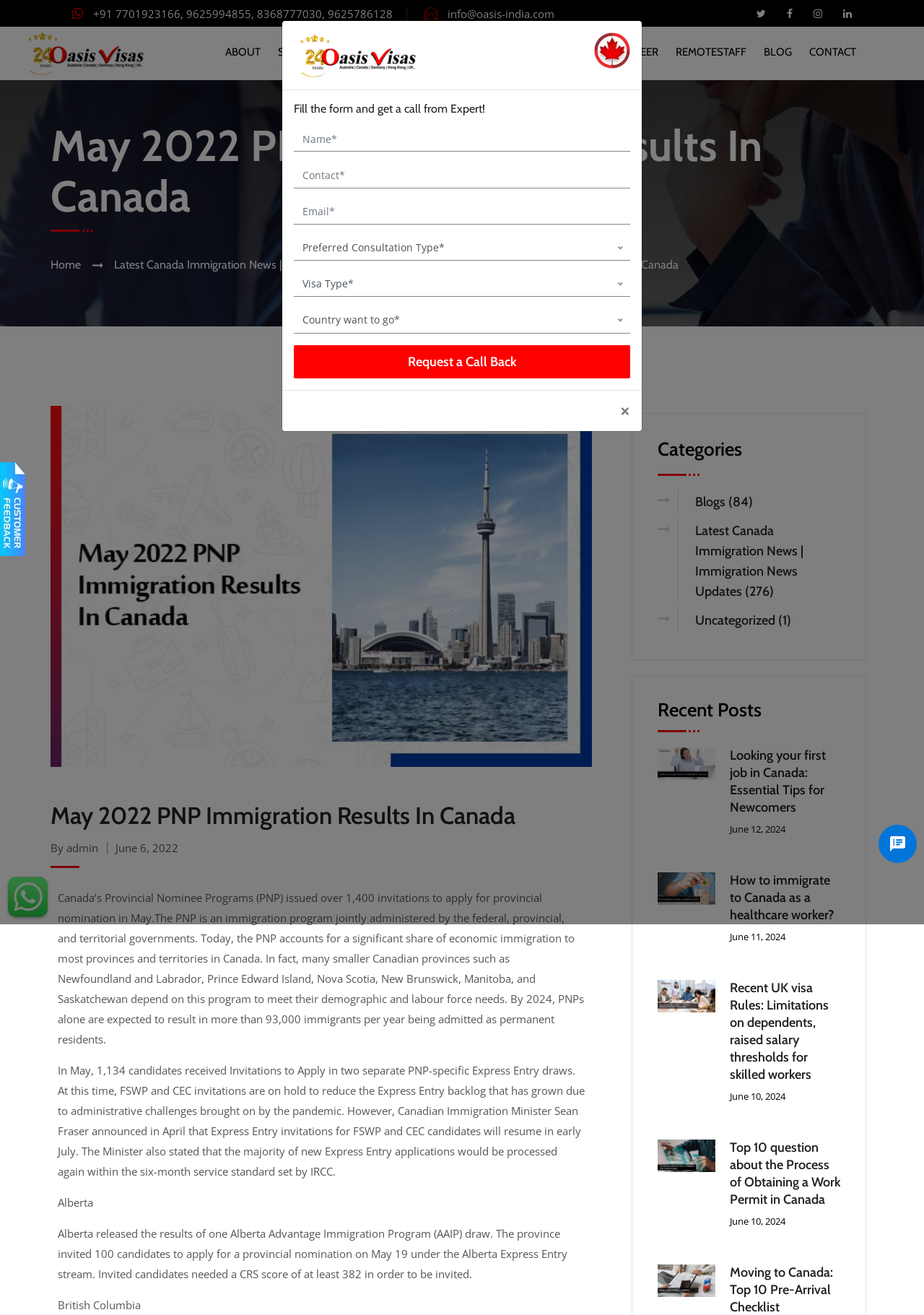Identify the bounding box coordinates of the area you need to click to perform the following instruction: "Click on CONTACT".

[0.876, 0.031, 0.927, 0.048]